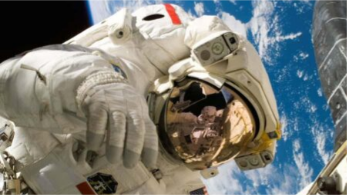What is reflected in the astronaut's helmet?
Using the image provided, answer with just one word or phrase.

Earth